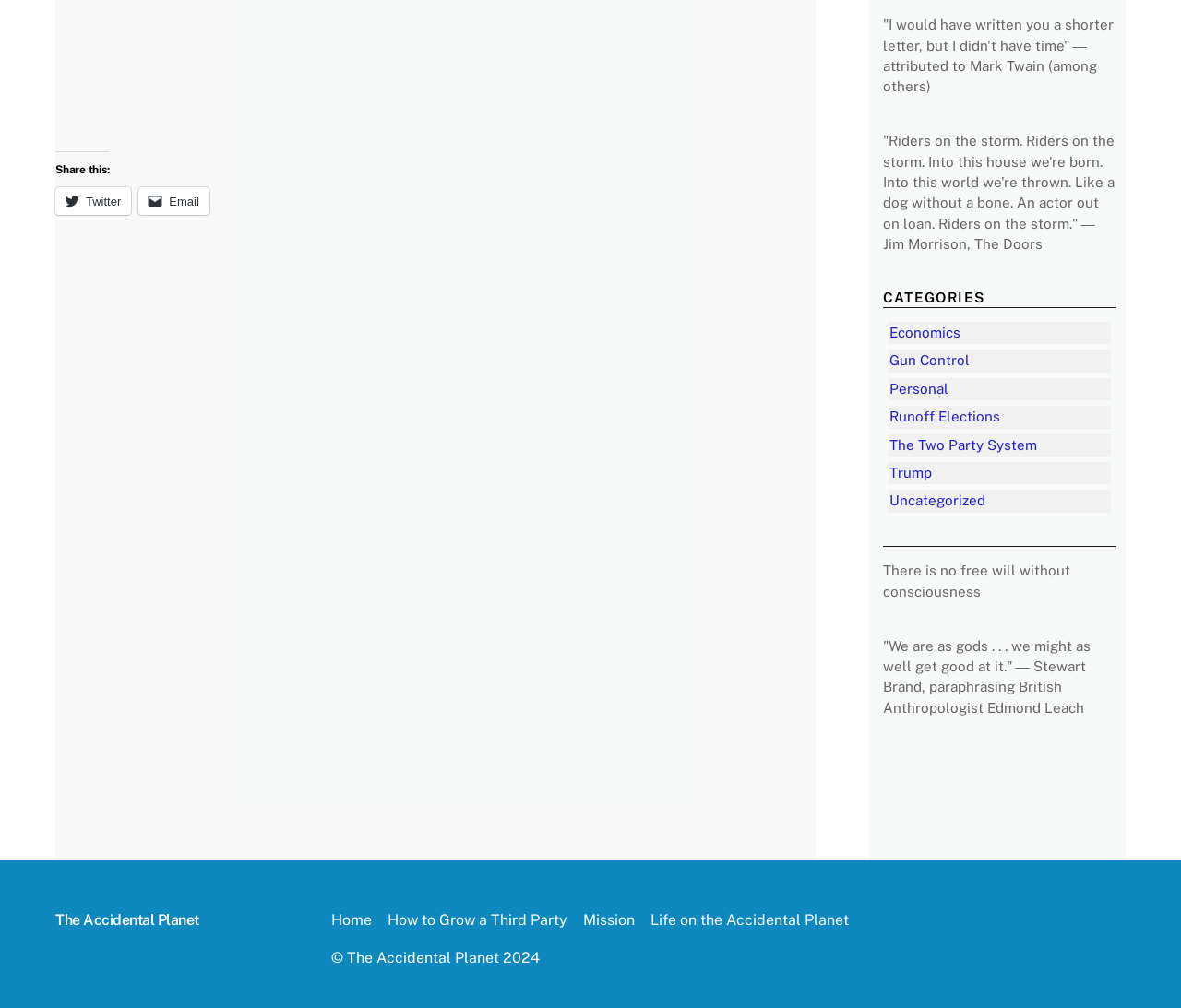Identify the bounding box coordinates of the region that should be clicked to execute the following instruction: "Contact us at 219-838-0200".

None